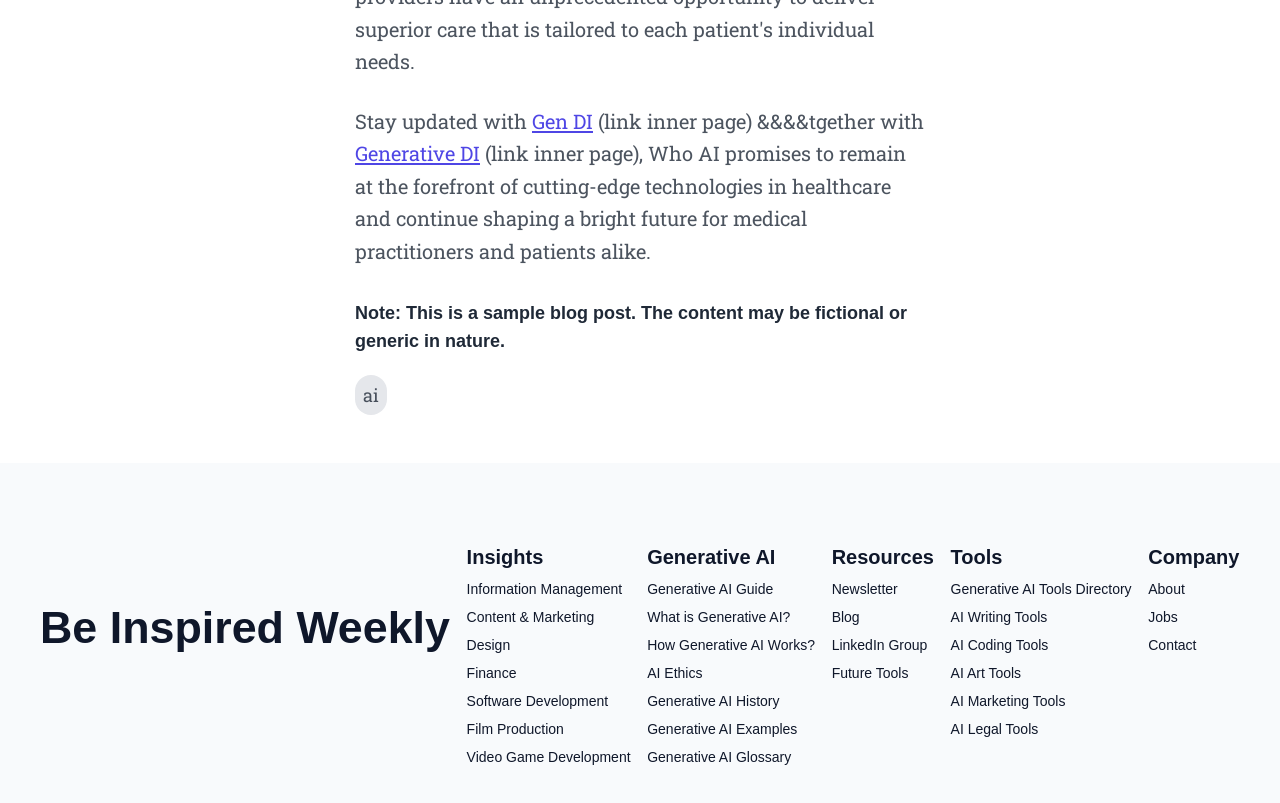What is the name of the guide related to Generative AI?
Utilize the image to construct a detailed and well-explained answer.

The answer can be found in the link element with the text 'Generative AI Guide', which suggests that it is a guide related to Generative AI.